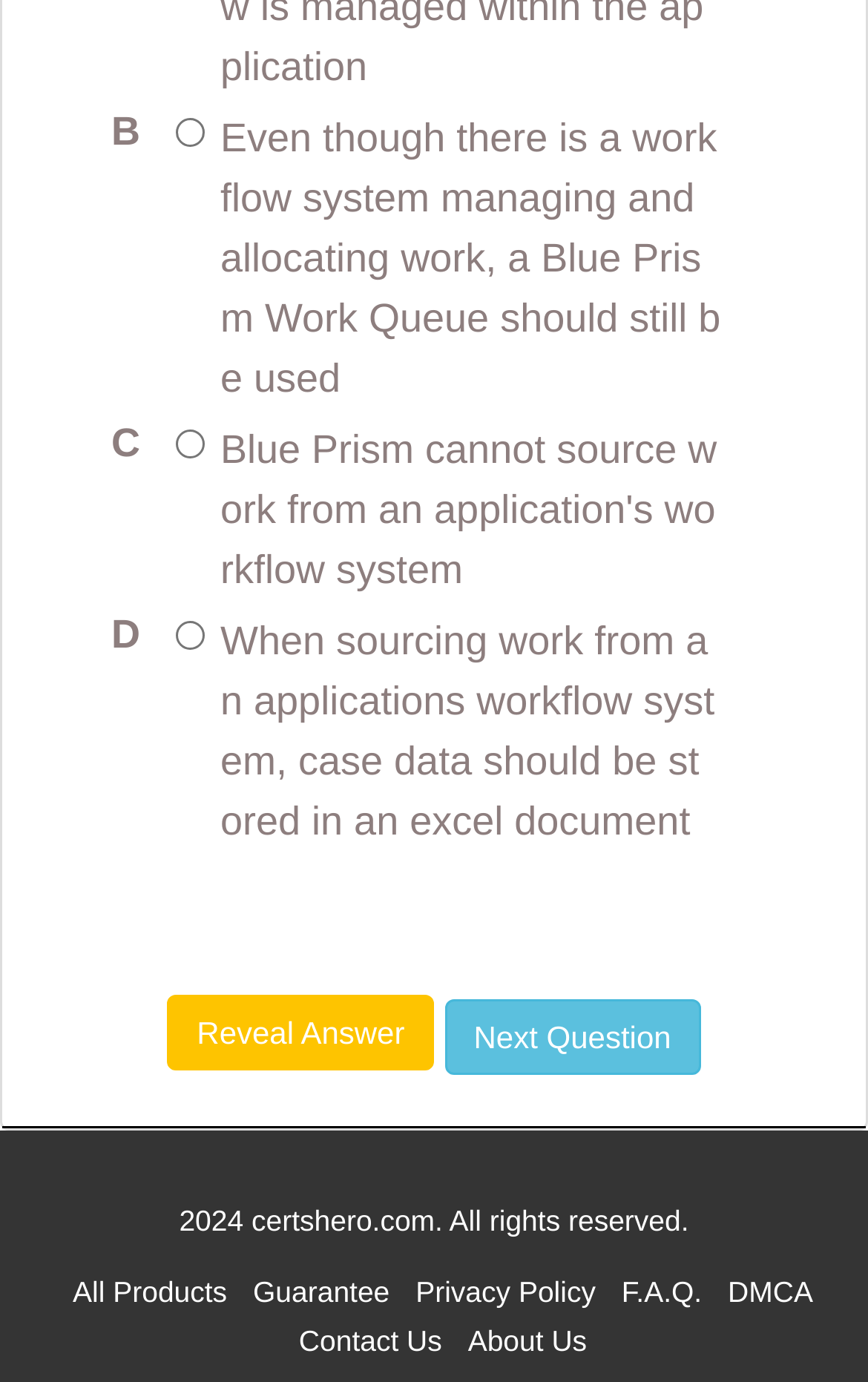Identify the bounding box coordinates of the clickable region necessary to fulfill the following instruction: "Go to the next question". The bounding box coordinates should be four float numbers between 0 and 1, i.e., [left, top, right, bottom].

[0.512, 0.723, 0.807, 0.778]